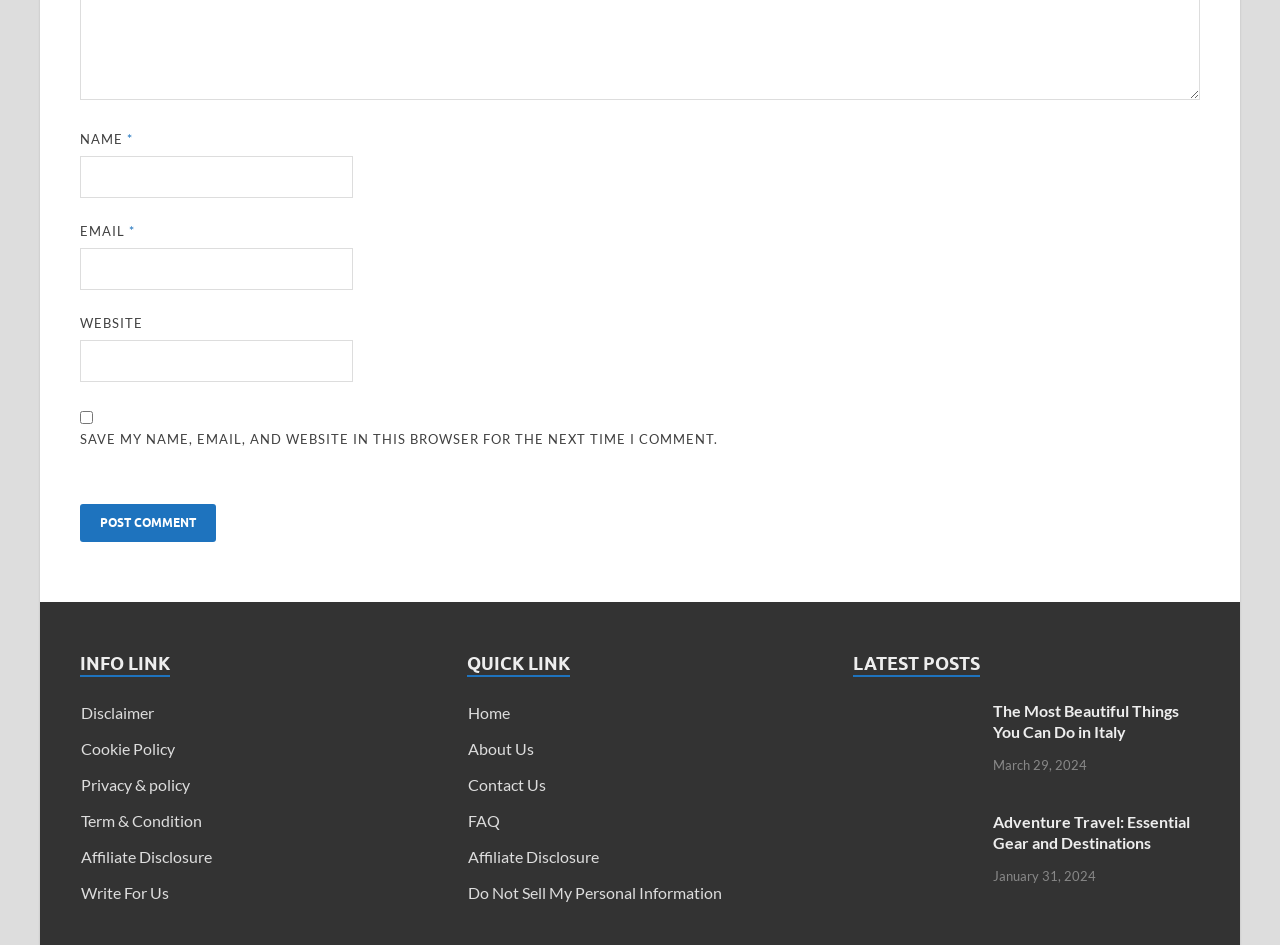Pinpoint the bounding box coordinates of the element that must be clicked to accomplish the following instruction: "Enter your name". The coordinates should be in the format of four float numbers between 0 and 1, i.e., [left, top, right, bottom].

[0.062, 0.165, 0.276, 0.21]